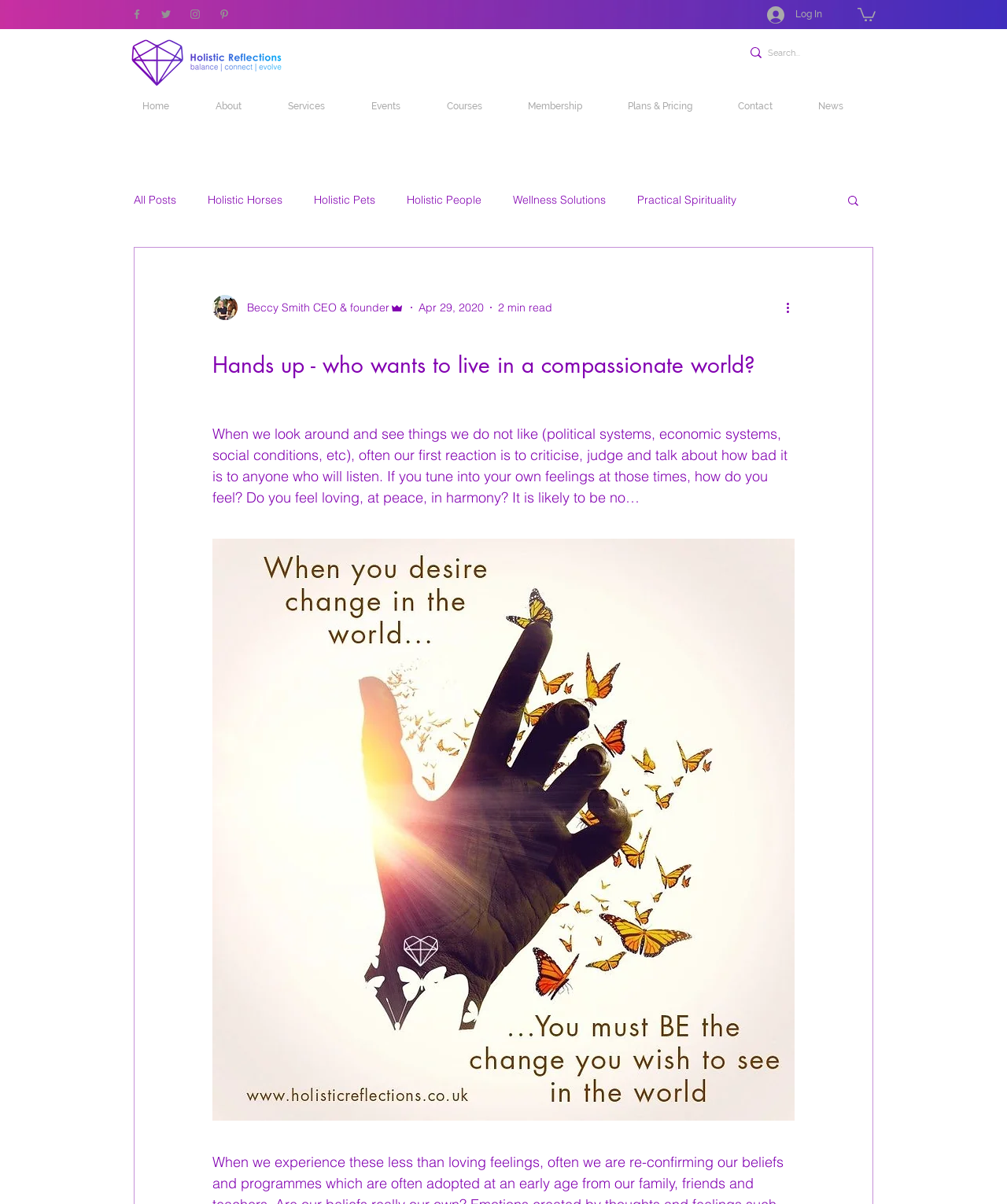Refer to the screenshot and give an in-depth answer to this question: What is the name of the author of the blog post?

I found the generic element with the description 'Beccy Smith CEO & founder' at coordinates [0.236, 0.249, 0.387, 0.262]. This suggests that the name of the author of the blog post is Beccy Smith.